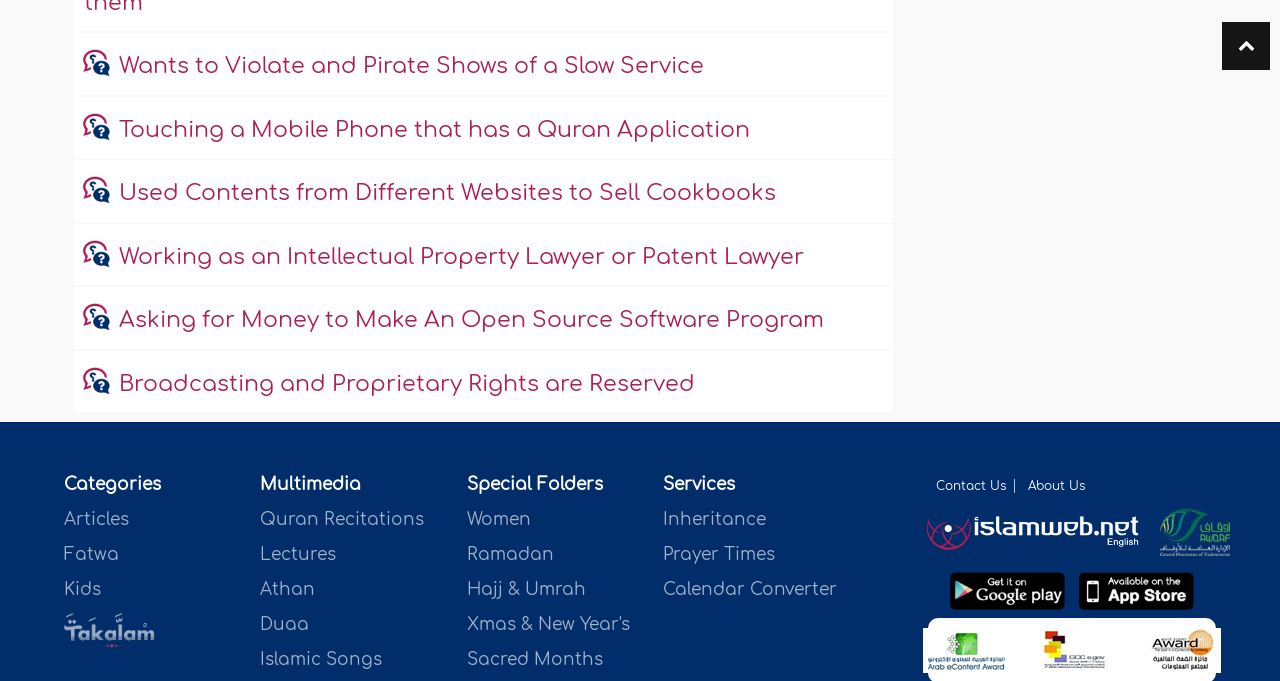Predict the bounding box of the UI element that fits this description: "Fatwa".

[0.05, 0.801, 0.093, 0.829]